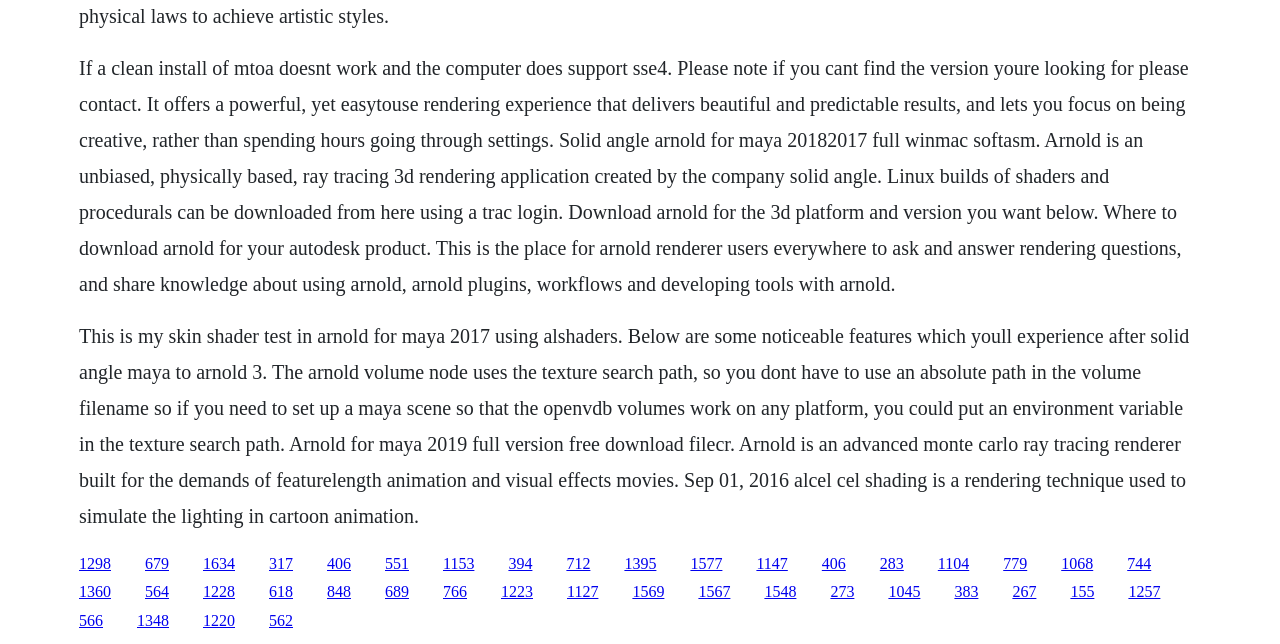Using the details in the image, give a detailed response to the question below:
What is Solid Angle Maya to Arnold?

The text mentions Solid Angle Maya to Arnold, which implies that it is a software conversion or plugin that allows users to convert or use Maya files with Arnold. This suggests that it is a tool for interoperability between different 3D modeling and rendering software.